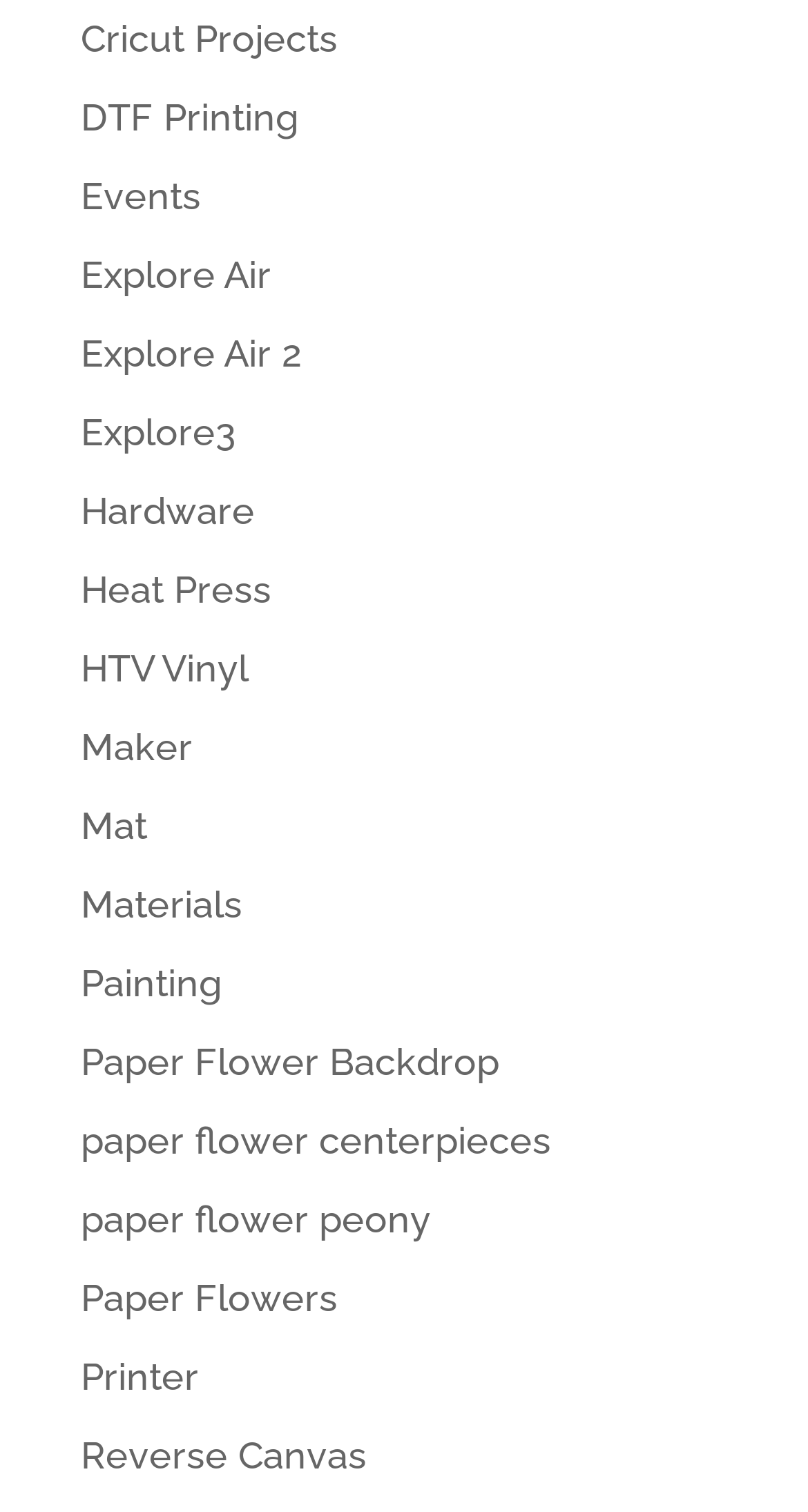Pinpoint the bounding box coordinates of the clickable area necessary to execute the following instruction: "Edit the page". The coordinates should be given as four float numbers between 0 and 1, namely [left, top, right, bottom].

None